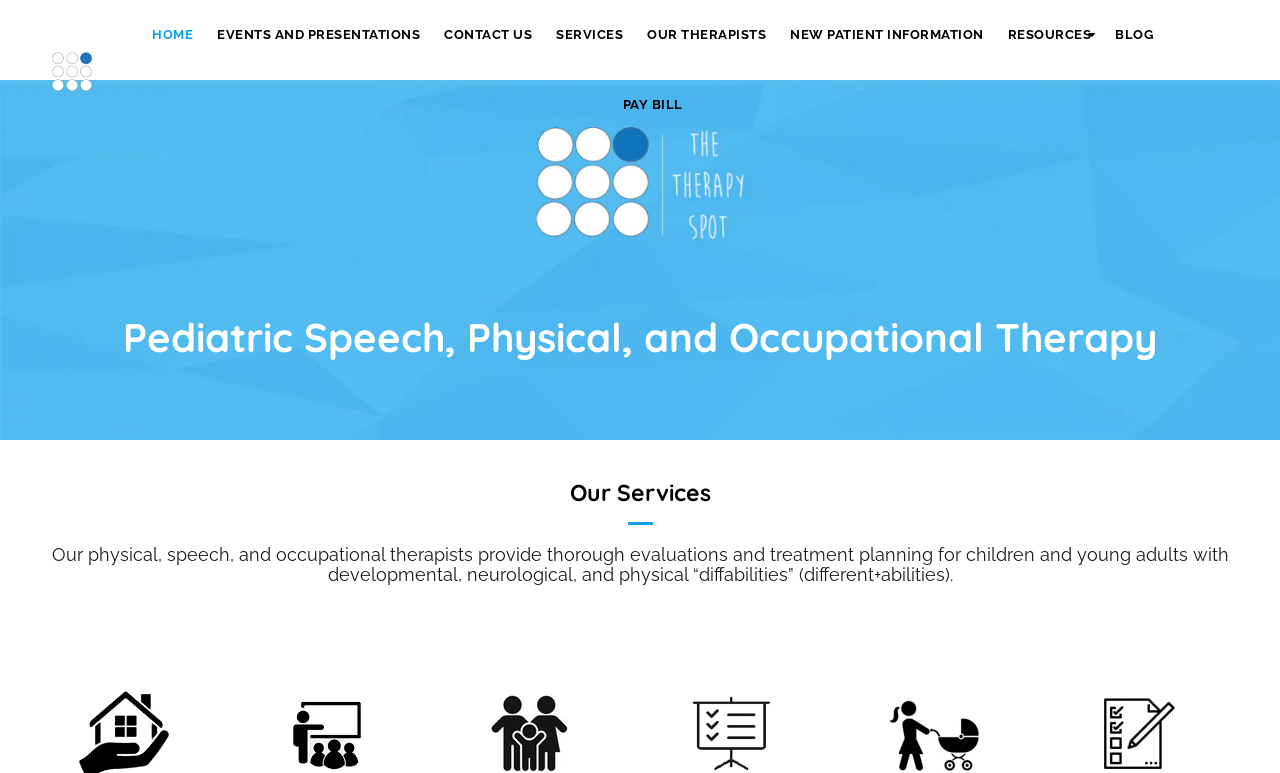Answer in one word or a short phrase: 
What is the name of the clinic?

The Therapy Spot